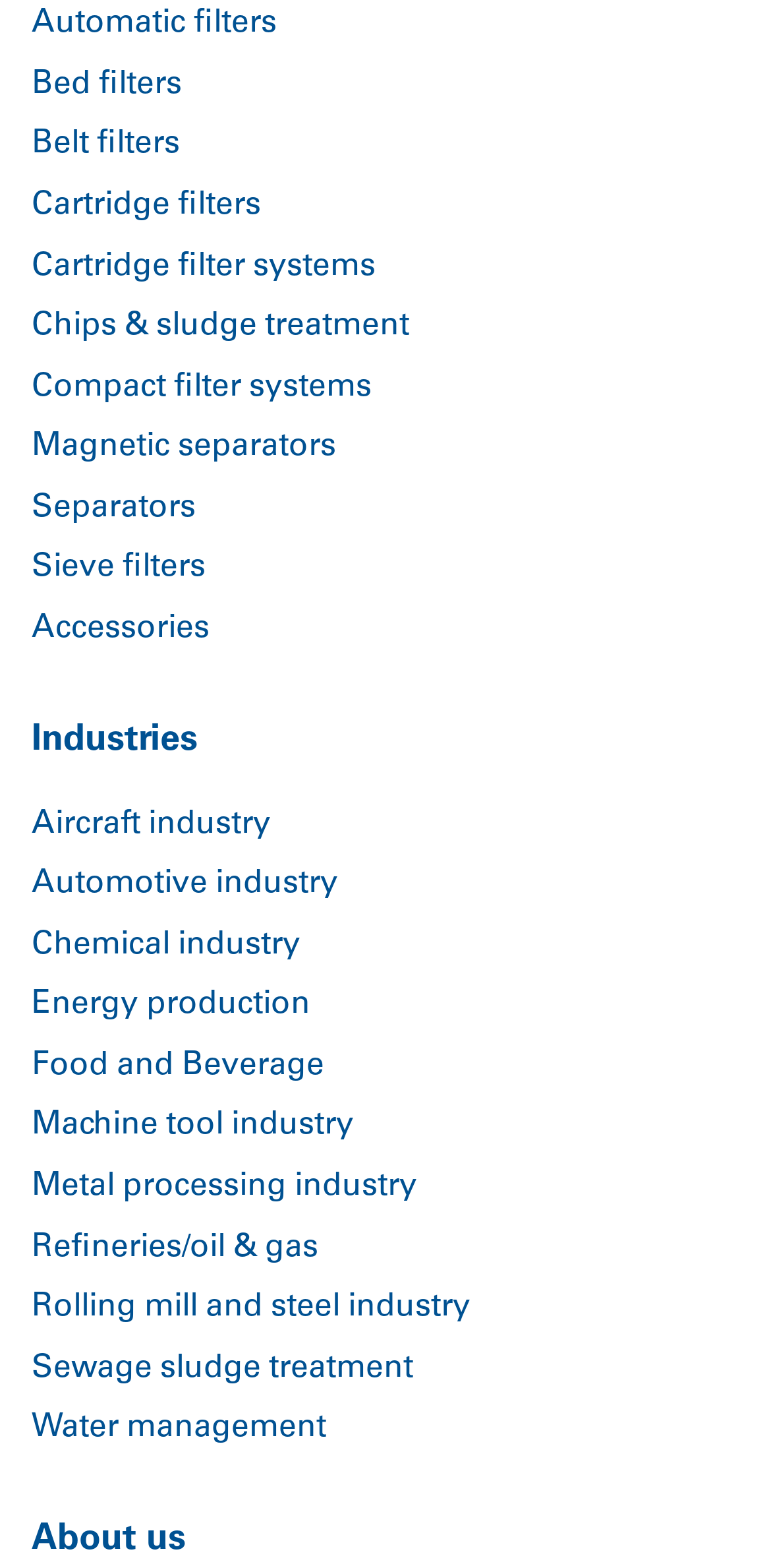Provide your answer in a single word or phrase: 
What is the last link listed under 'Industries'?

Water management